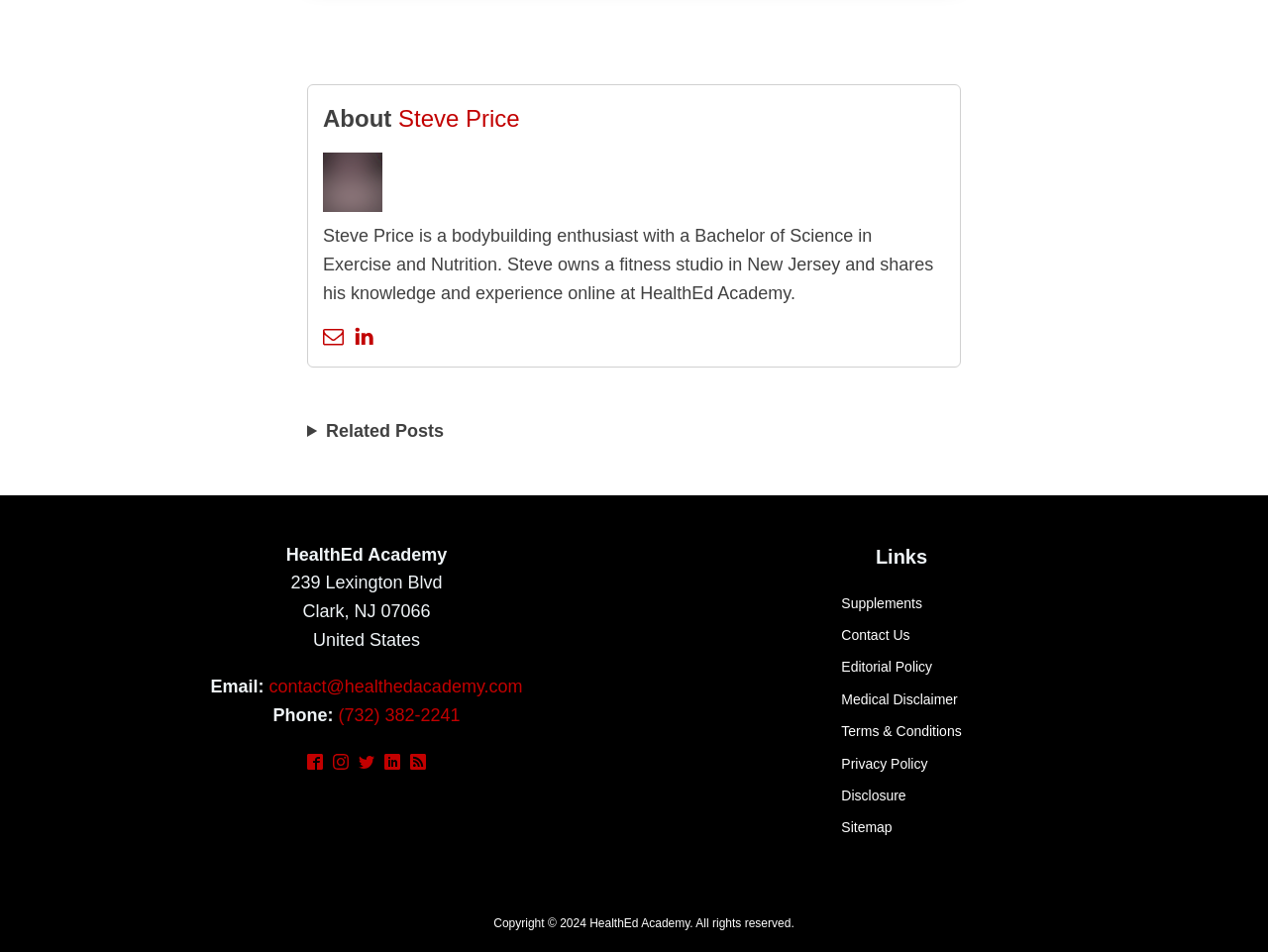Find the bounding box coordinates of the element to click in order to complete this instruction: "Visit HealthEd Academy's Facebook page". The bounding box coordinates must be four float numbers between 0 and 1, denoted as [left, top, right, bottom].

[0.242, 0.792, 0.255, 0.809]